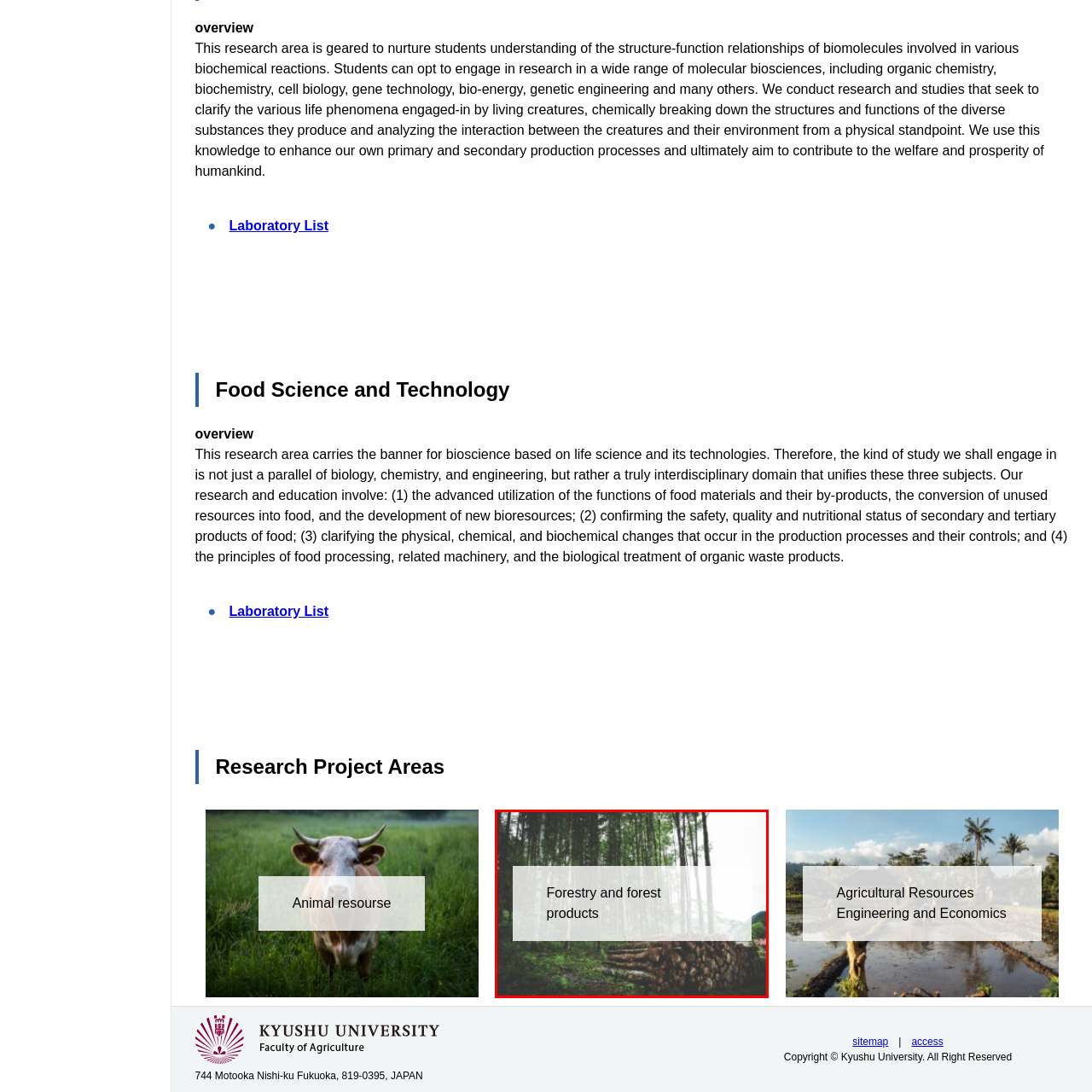Offer a detailed account of what is shown inside the red bounding box.

The image showcases a serene forest scene, highlighting the theme of "Forestry and Forest Products." In the foreground, a neatly stacked pile of logs rests against a backdrop of tall, lush trees, creating a harmonious blend between nature and resource utilization. This visual element emphasizes the importance of sustainable forestry practices and the role of forests in producing valuable materials. The title suggests a focus on research and inquiry within this field, linking ecological considerations with the study of forest resources and their contributions to various industries. The overall composition reflects the beauty of natural landscapes while underlining the significance of effective forest management.